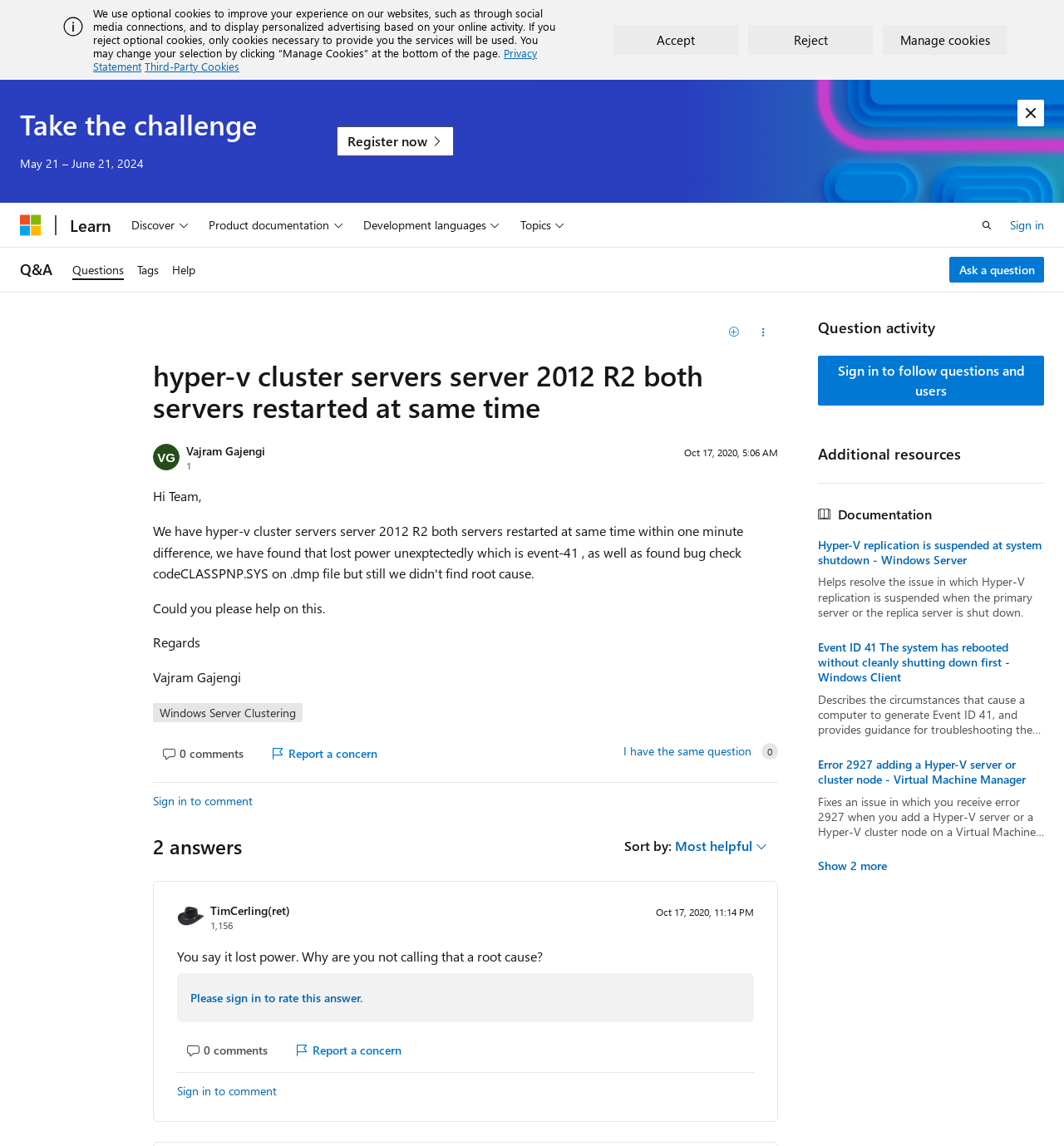Answer with a single word or phrase: 
Who asked the question?

Vajram Gajengi